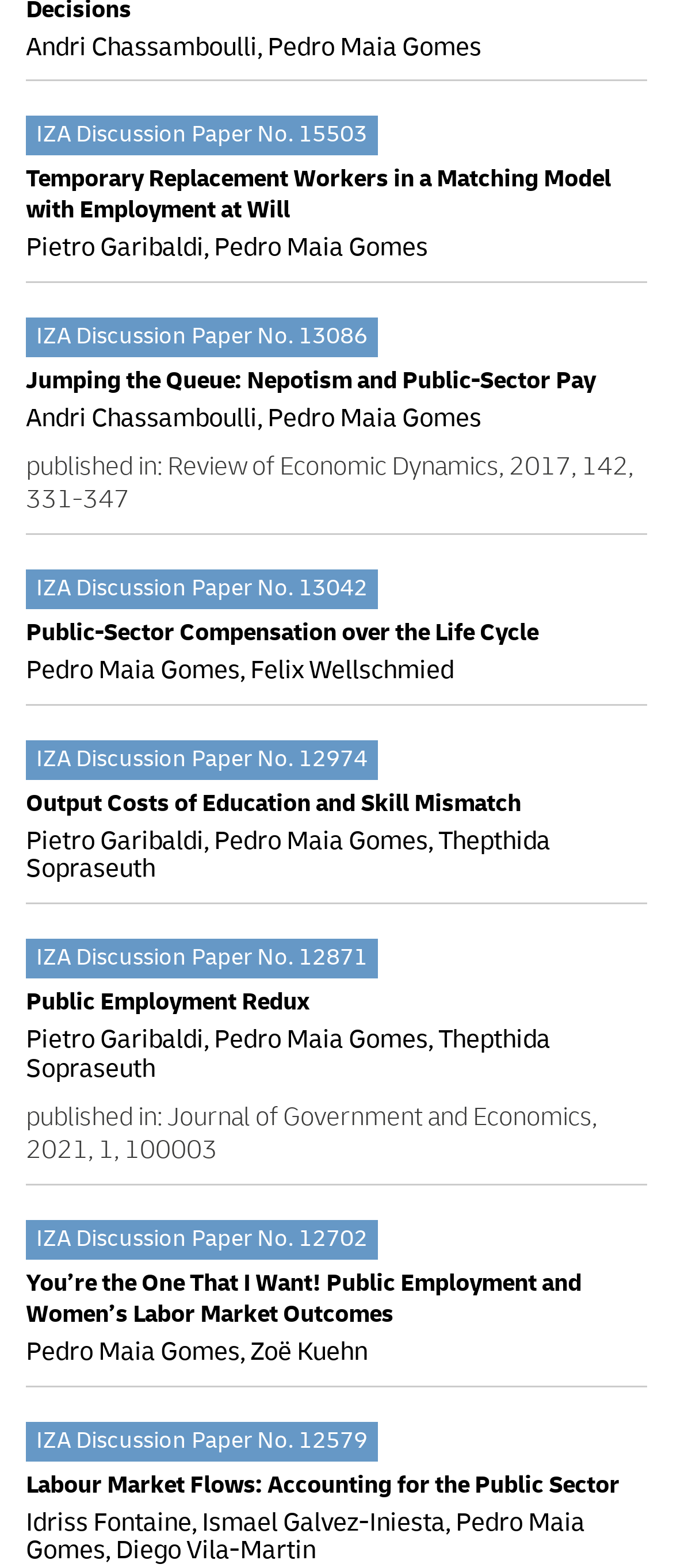Please mark the clickable region by giving the bounding box coordinates needed to complete this instruction: "View Pedro Maia Gomes' profile".

[0.397, 0.019, 0.715, 0.04]